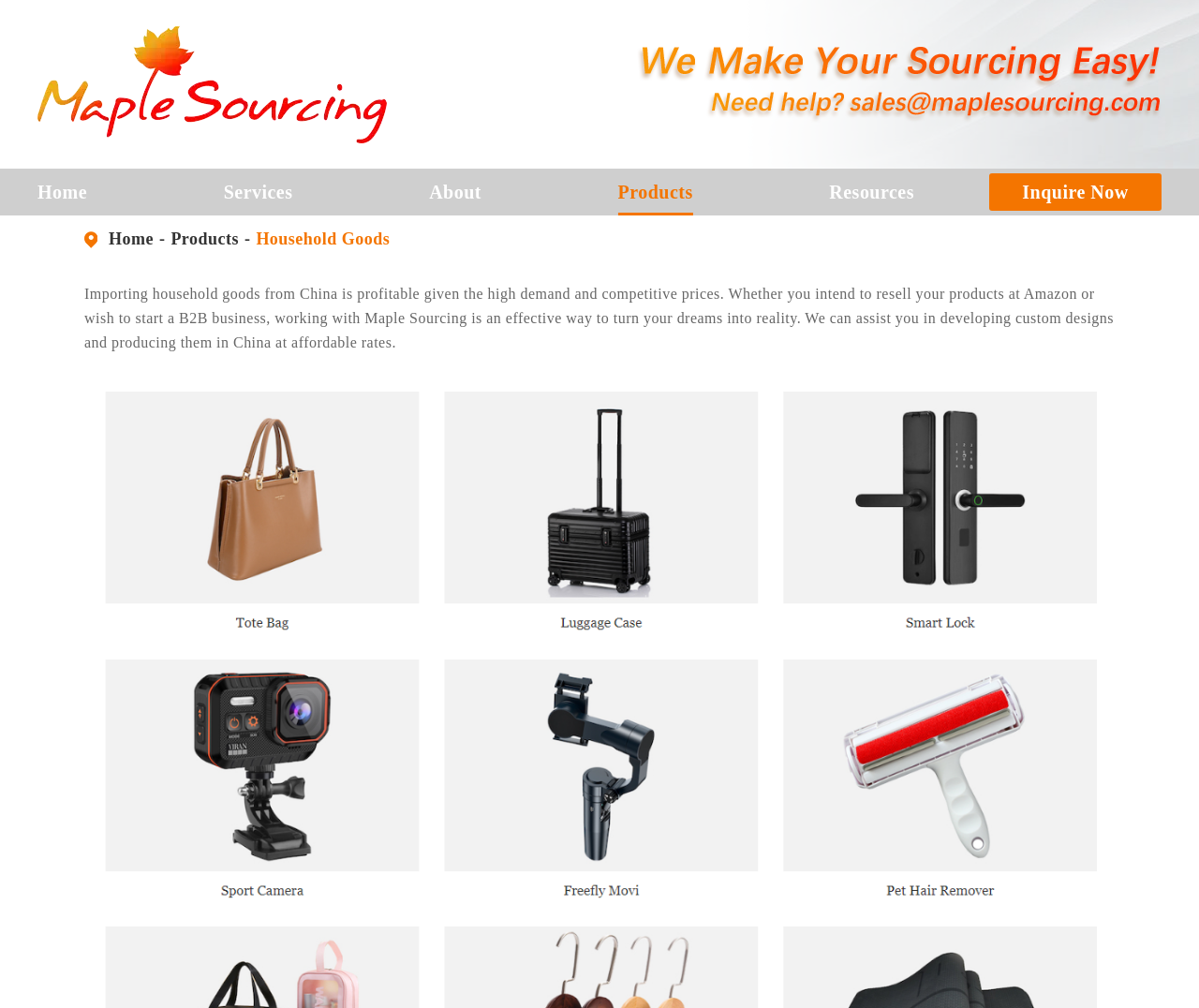Please determine the bounding box coordinates of the element's region to click in order to carry out the following instruction: "Explore 'Household Goods' products". The coordinates should be four float numbers between 0 and 1, i.e., [left, top, right, bottom].

[0.214, 0.228, 0.325, 0.246]